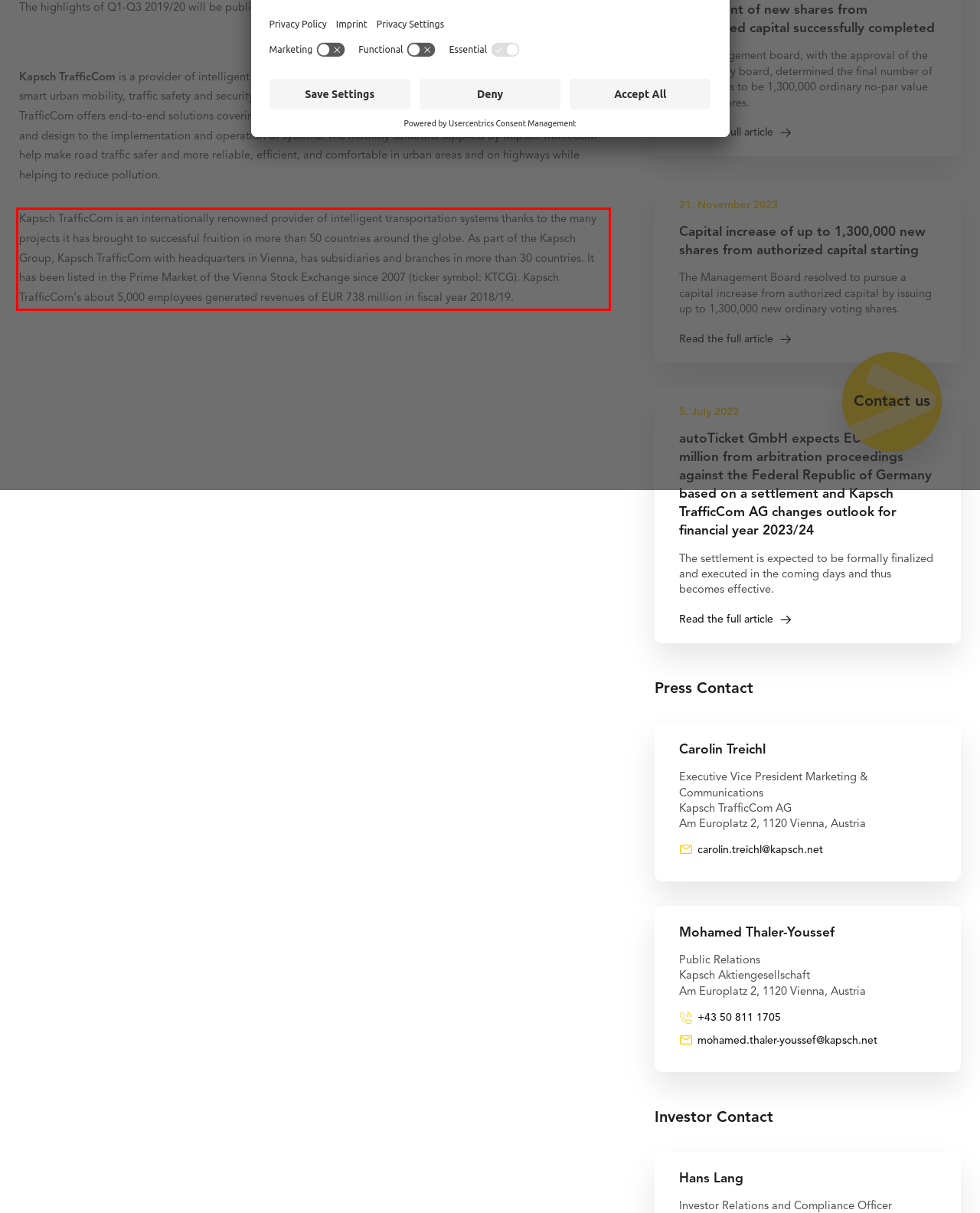Using the provided screenshot, read and generate the text content within the red-bordered area.

Kapsch TrafficCom is an internationally renowned provider of intelligent transportation systems thanks to the many projects it has brought to successful fruition in more than 50 countries around the globe. As part of the Kapsch Group, Kapsch TrafficCom with headquarters in Vienna, has subsidiaries and branches in more than 30 countries. It has been listed in the Prime Market of the Vienna Stock Exchange since 2007 (ticker symbol: KTCG). Kapsch TrafficCom‘s about 5,000 employees generated revenues of EUR 738 million in fiscal year 2018/19.